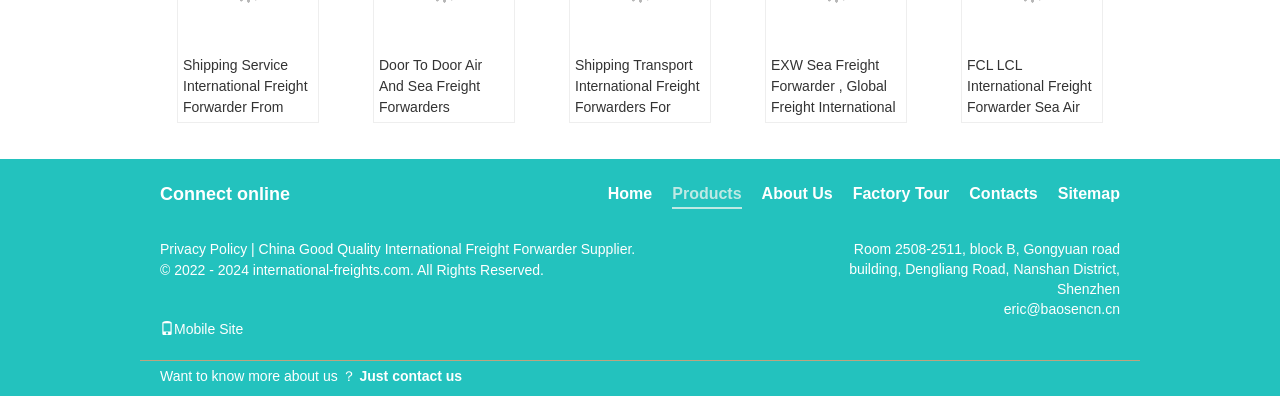Pinpoint the bounding box coordinates of the clickable area needed to execute the instruction: "Learn about international freight forwarder services". The coordinates should be specified as four float numbers between 0 and 1, i.e., [left, top, right, bottom].

[0.292, 0.139, 0.402, 0.404]